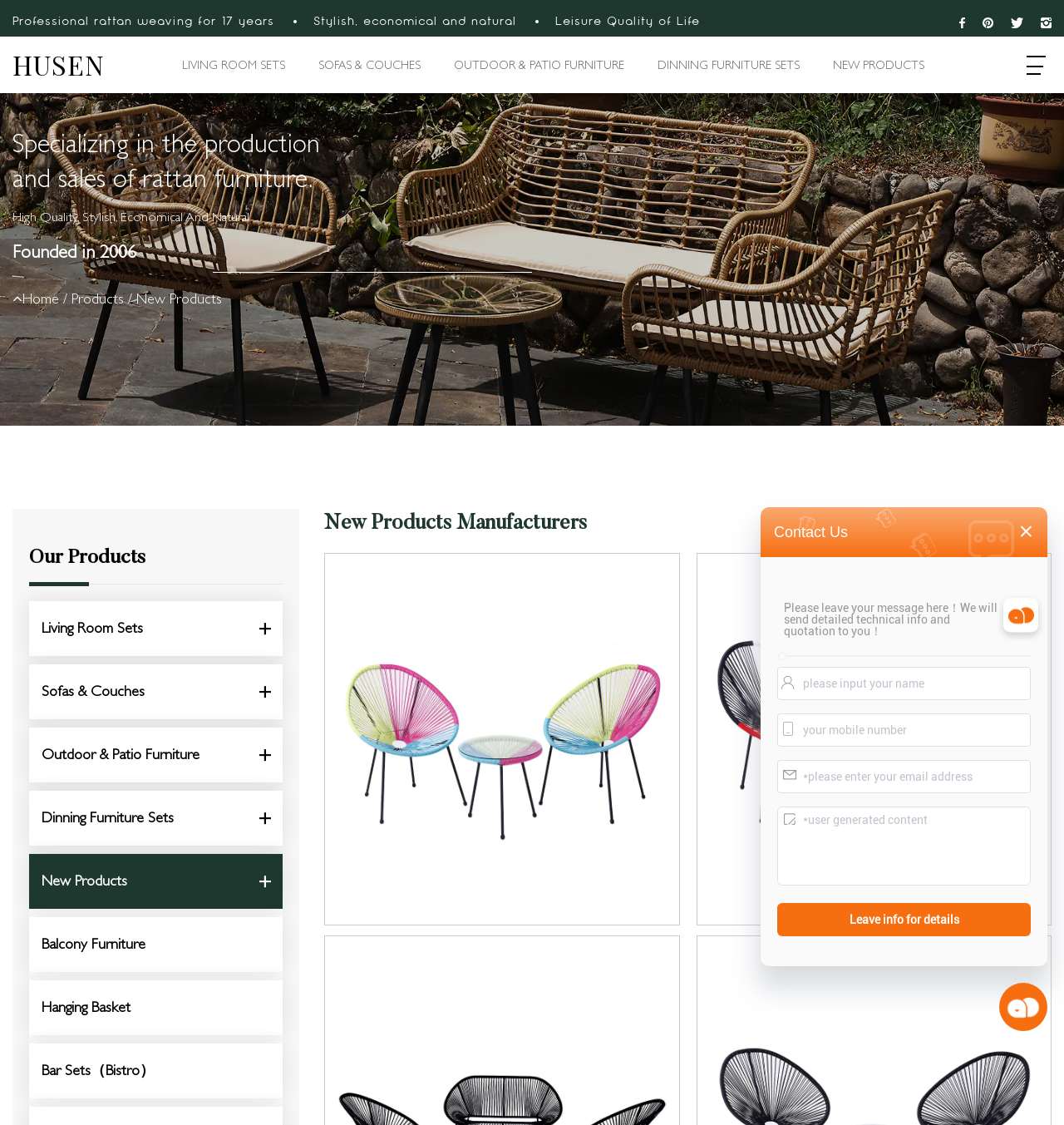What is the function of the button?
Look at the image and provide a short answer using one word or a phrase.

To leave information for details